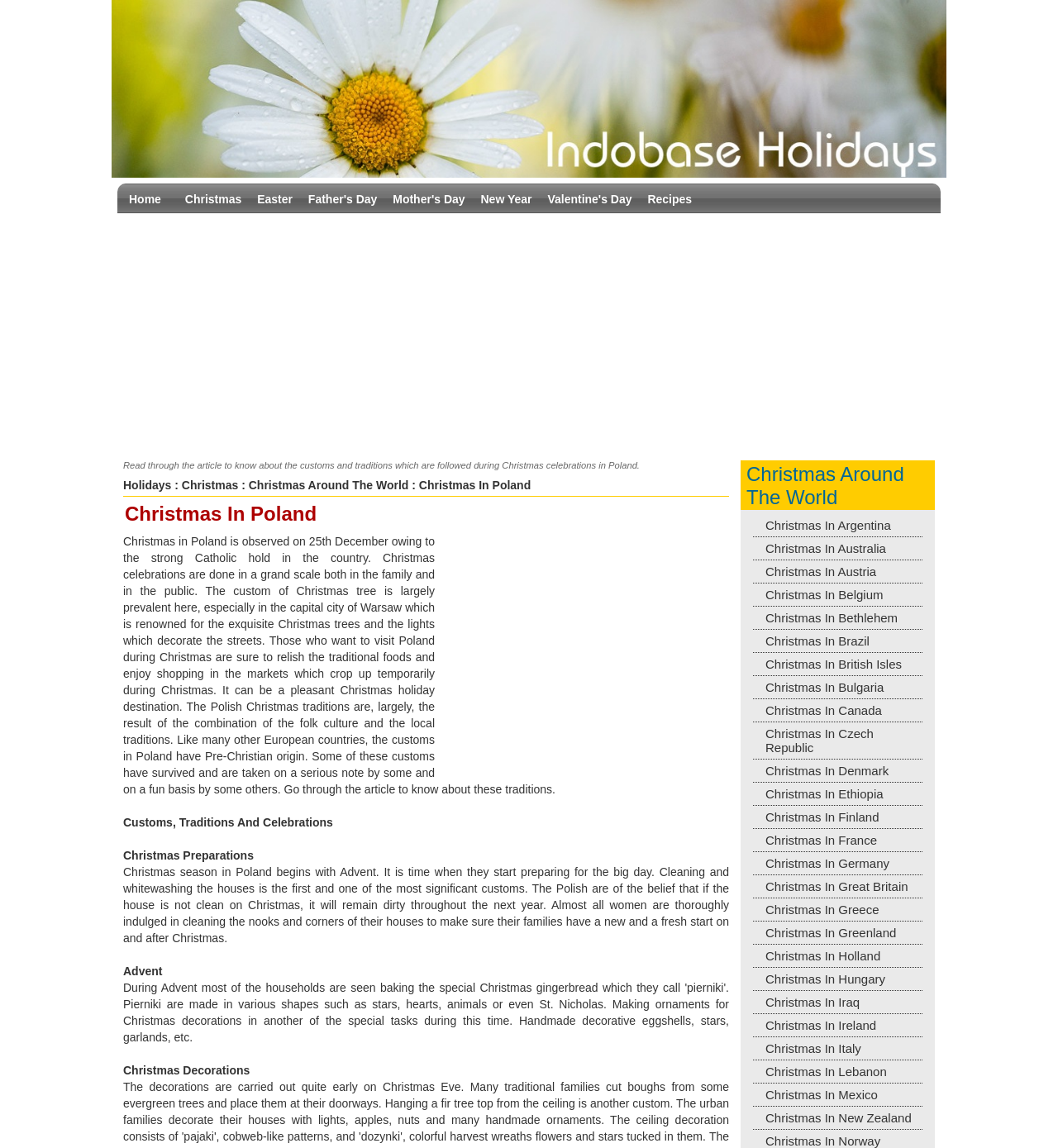Identify the primary heading of the webpage and provide its text.

Christmas In Poland